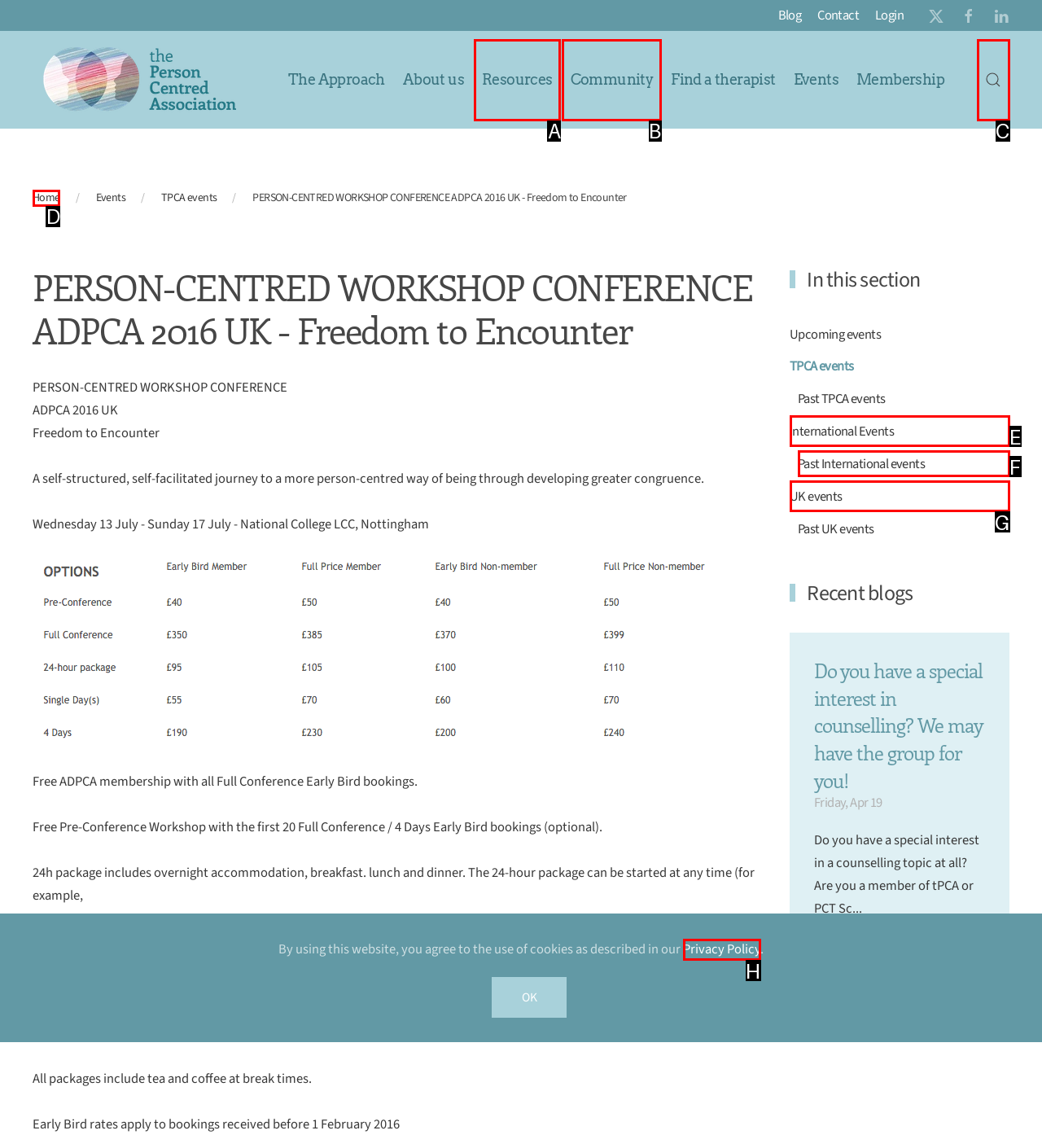Identify which option matches the following description: International Events
Answer by giving the letter of the correct option directly.

E